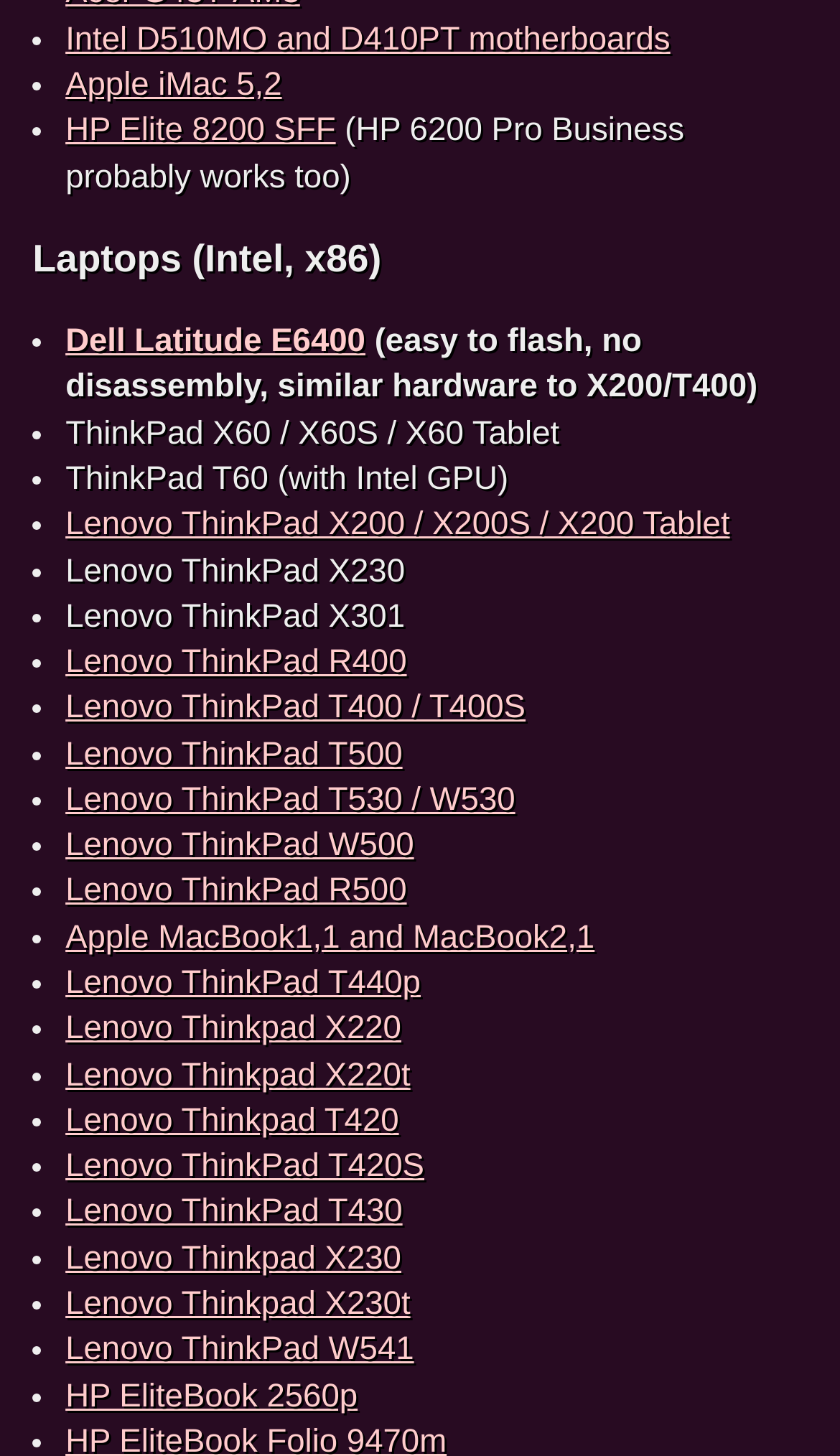Kindly provide the bounding box coordinates of the section you need to click on to fulfill the given instruction: "Visit Apple iMac 5,2".

[0.078, 0.046, 0.335, 0.071]